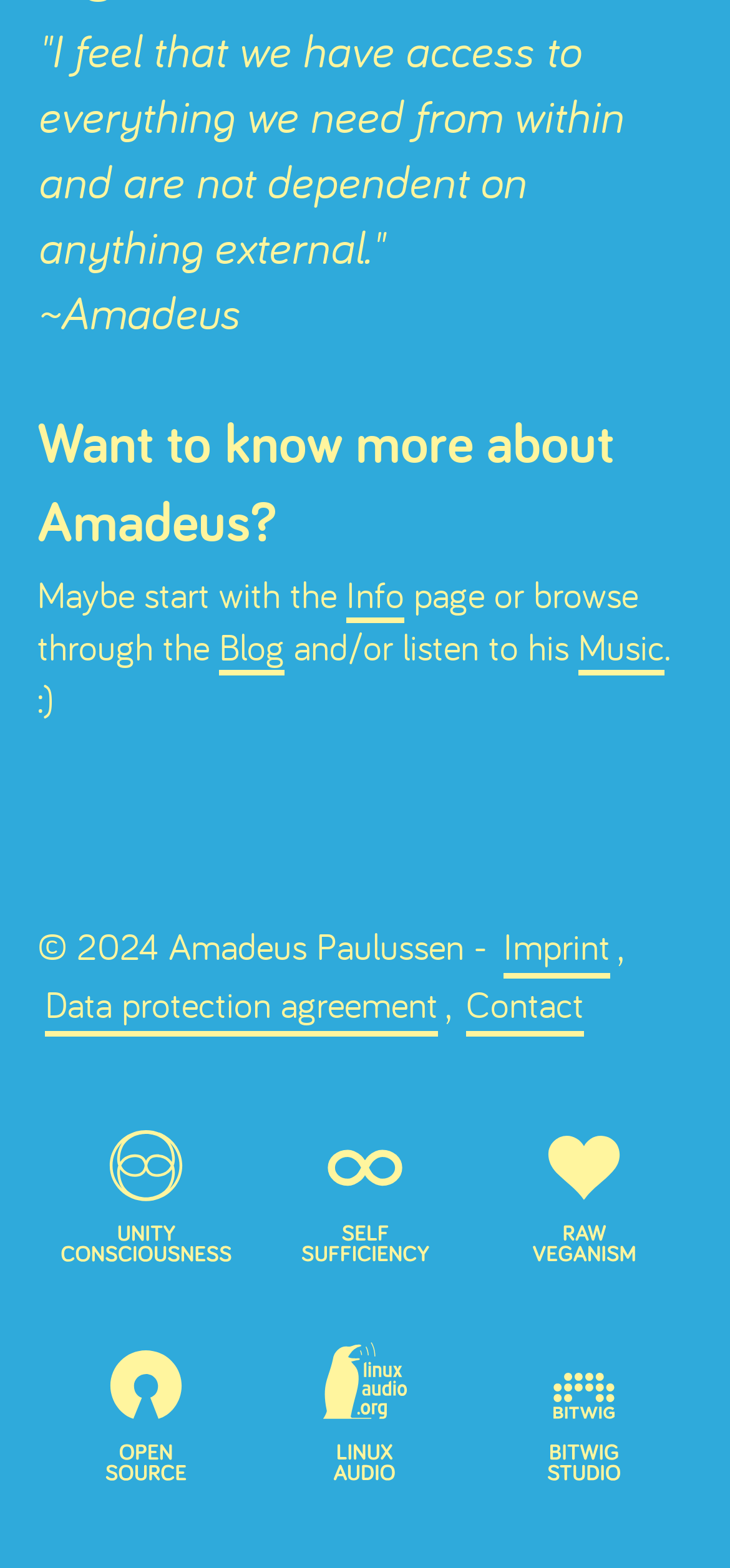Locate the bounding box coordinates of the element to click to perform the following action: 'Visit the 'Blog' page'. The coordinates should be given as four float values between 0 and 1, in the form of [left, top, right, bottom].

[0.3, 0.397, 0.39, 0.43]